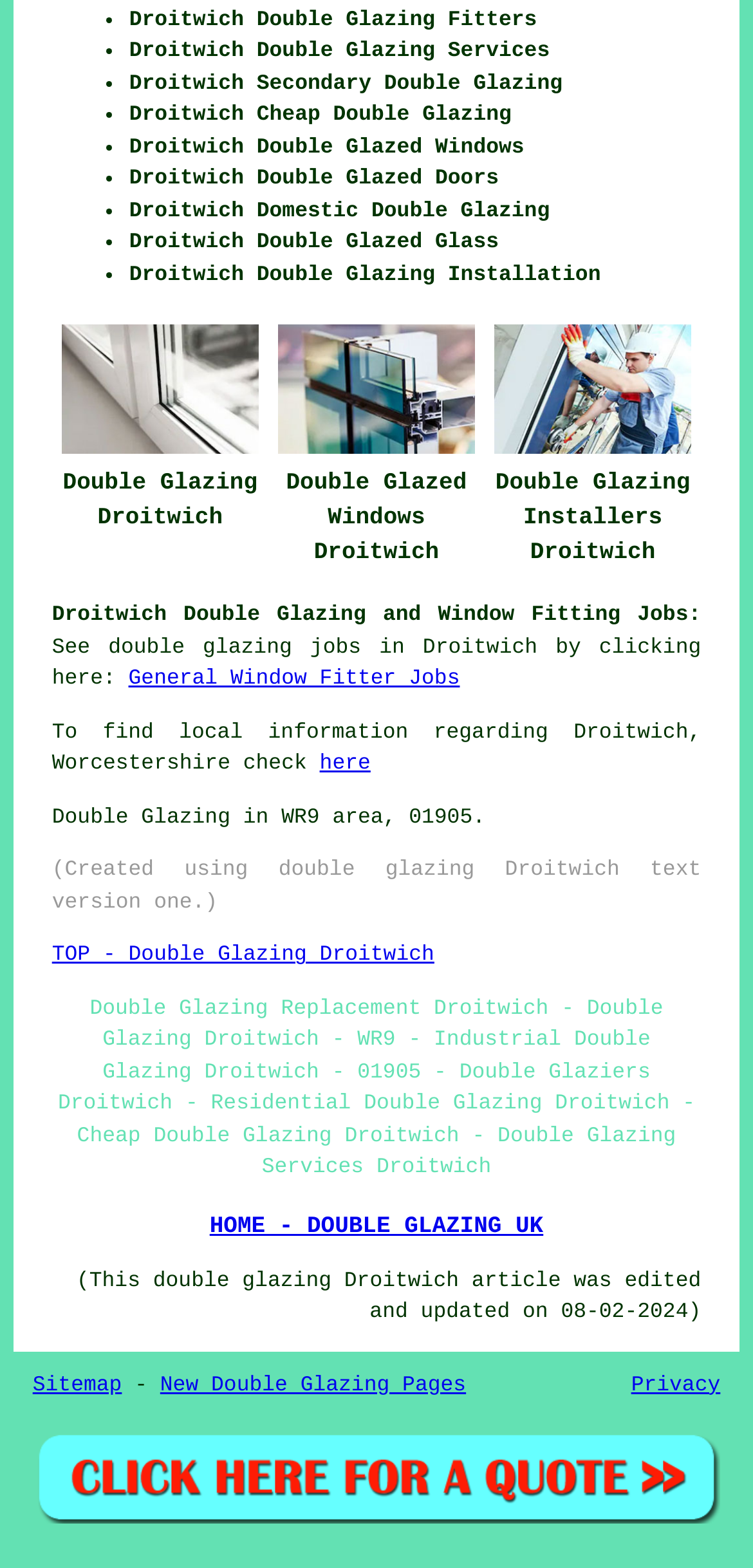Please identify the coordinates of the bounding box for the clickable region that will accomplish this instruction: "Click on 'General Window Fitter Jobs'".

[0.171, 0.426, 0.611, 0.441]